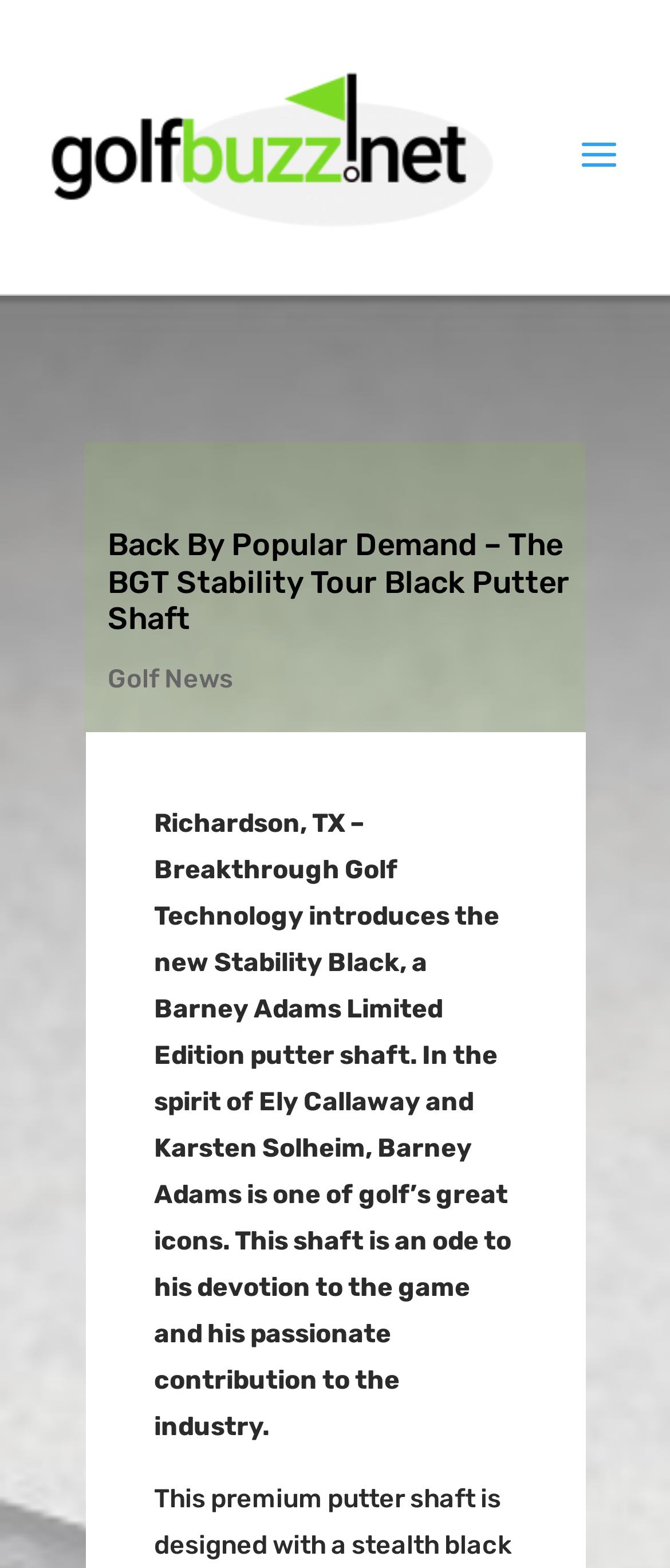Identify the main heading of the webpage and provide its text content.

Back By Popular Demand – The BGT Stability Tour Black Putter Shaft